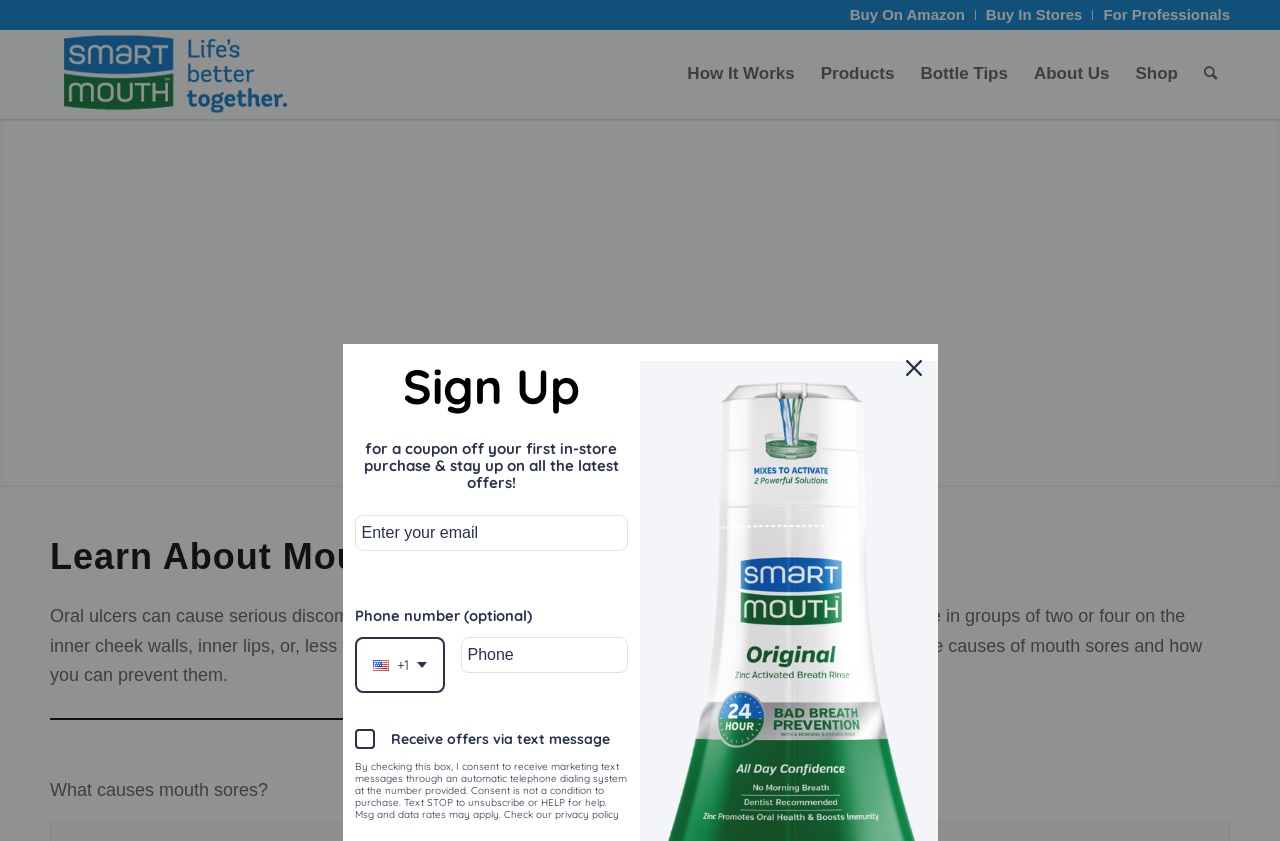Select the bounding box coordinates of the element I need to click to carry out the following instruction: "Click on the 'How It Works' menu item".

[0.527, 0.034, 0.631, 0.141]